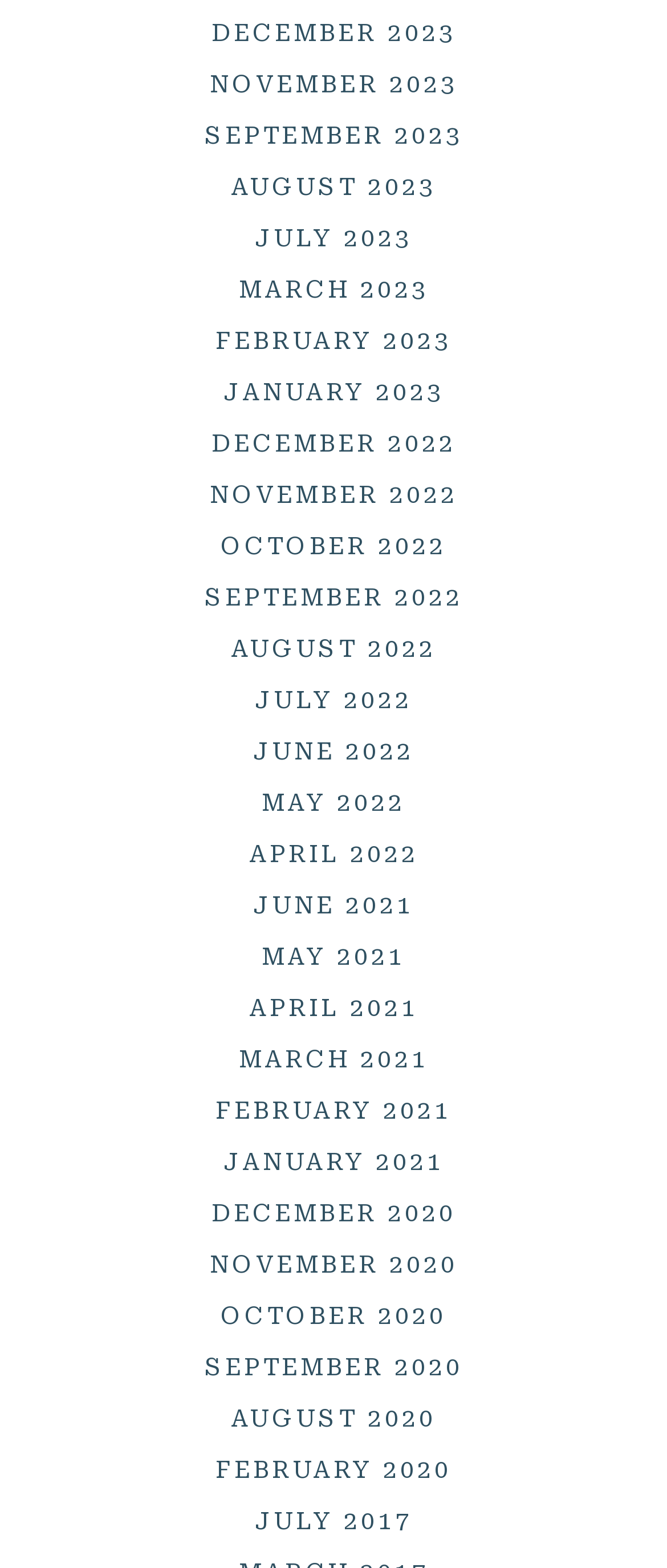Determine the bounding box coordinates of the clickable region to execute the instruction: "Go to November 2022". The coordinates should be four float numbers between 0 and 1, denoted as [left, top, right, bottom].

[0.314, 0.307, 0.686, 0.324]